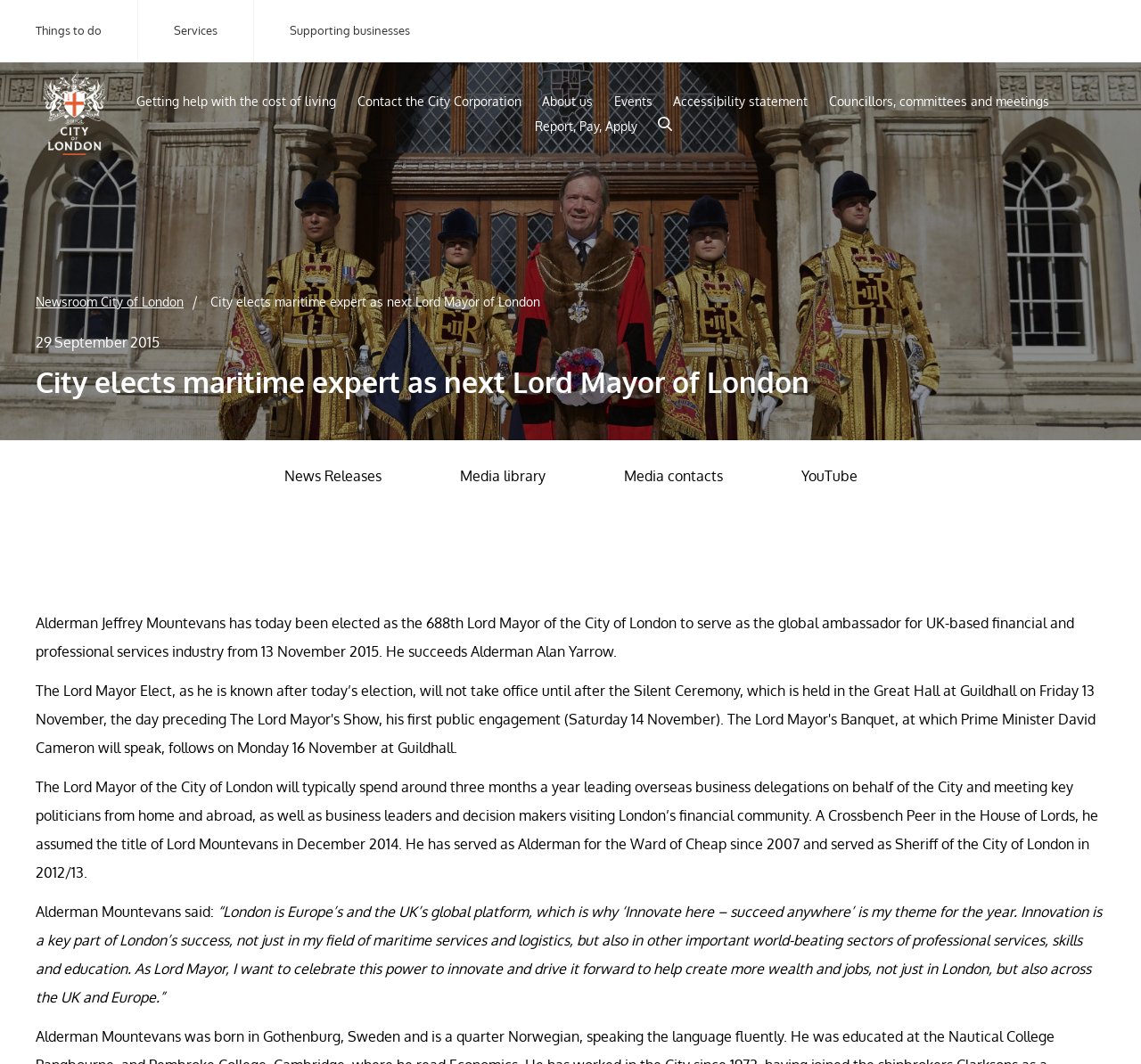Illustrate the webpage with a detailed description.

The webpage is about the election of Alderman Jeffrey Mountevans as the 688th Lord Mayor of the City of London. At the top of the page, there are several links, including "Things to do", "Services", "Supporting businesses", and others, which are aligned horizontally and take up about half of the screen width. Below these links, there is a section with a heading that reads "City elects maritime expert as next Lord Mayor of London". 

To the left of this heading, there are three lines of text, indicating the date "29 September 2015". Below the heading, there are four links, including "News Releases", "Media library", "Media contacts", and "YouTube", which are aligned horizontally. 

The main content of the page is a news article about the election of Alderman Jeffrey Mountevans as the Lord Mayor of the City of London. The article is divided into three paragraphs, which provide details about his role, his background, and his theme for the year. The first paragraph explains that he will serve as the global ambassador for UK-based financial and professional services industry. The second paragraph describes his responsibilities as Lord Mayor, including leading overseas business delegations and meeting key politicians and business leaders. The third paragraph quotes Alderman Mountevans, who emphasizes the importance of innovation in London's success and his goal to drive it forward to create more wealth and jobs.